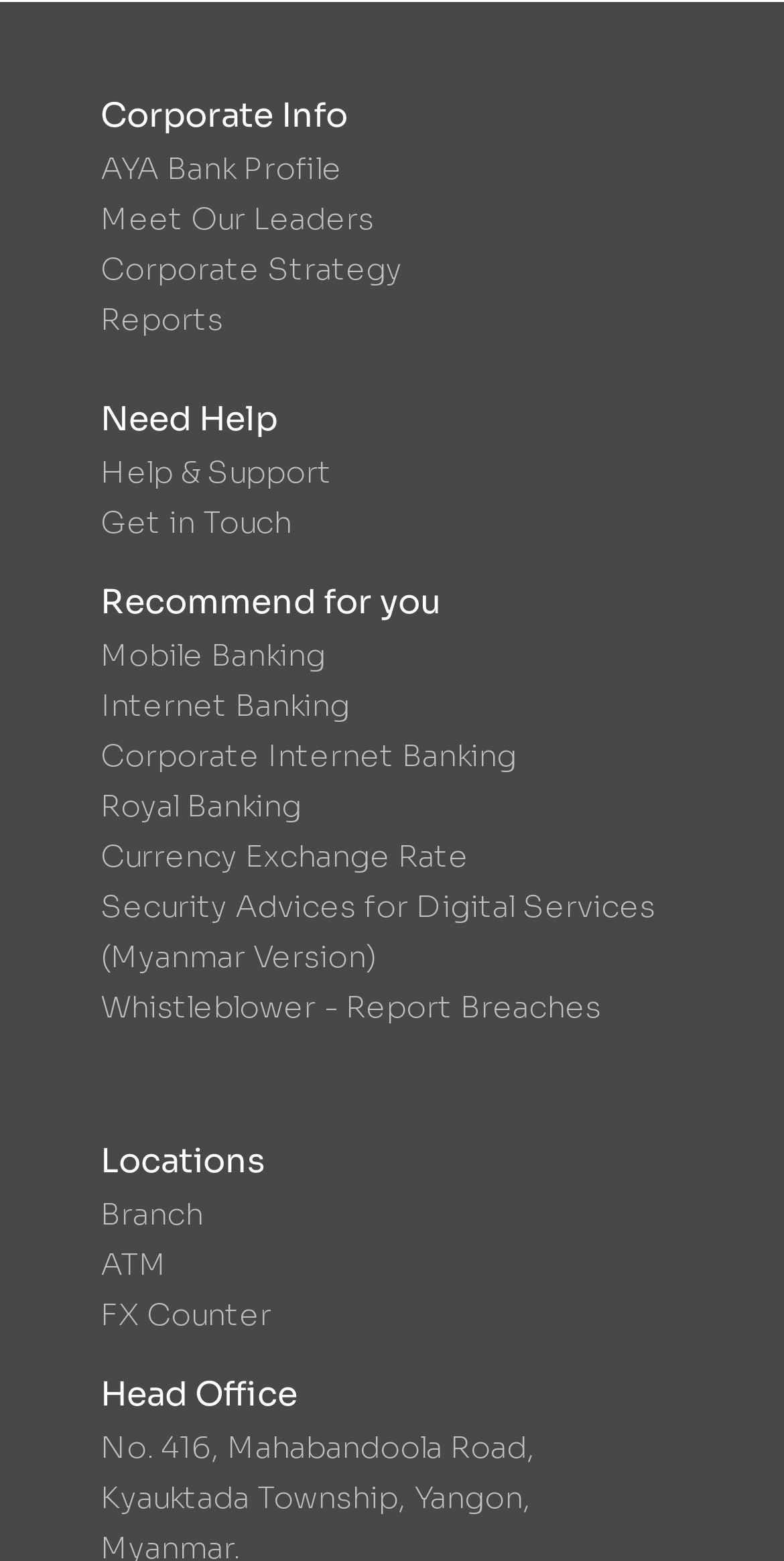What is the main category of the first section?
Please provide a comprehensive answer based on the visual information in the image.

The first section of the webpage has a heading 'Corporate Info', which suggests that this section is about corporate information.